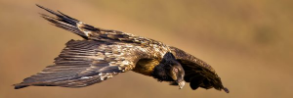Where is the Bearded Vulture typically found?
Based on the screenshot, give a detailed explanation to answer the question.

According to the caption, the Bearded Vulture is often found in mountainous regions, where it plays a unique role in the ecosystem and has distinct feeding habits.